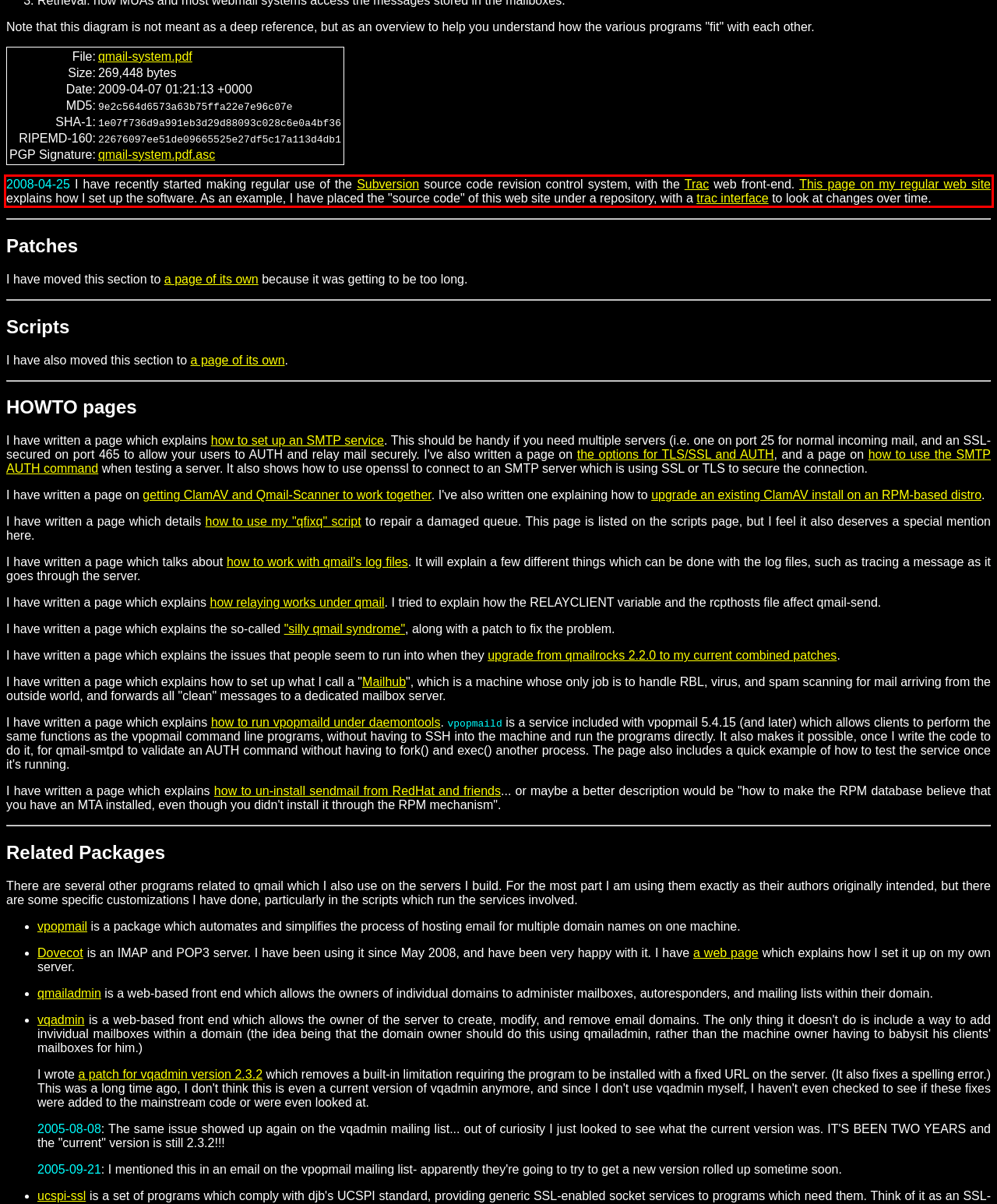In the given screenshot, locate the red bounding box and extract the text content from within it.

2008-04-25 I have recently started making regular use of the Subversion source code revision control system, with the Trac web front-end. This page on my regular web site explains how I set up the software. As an example, I have placed the "source code" of this web site under a repository, with a trac interface to look at changes over time.